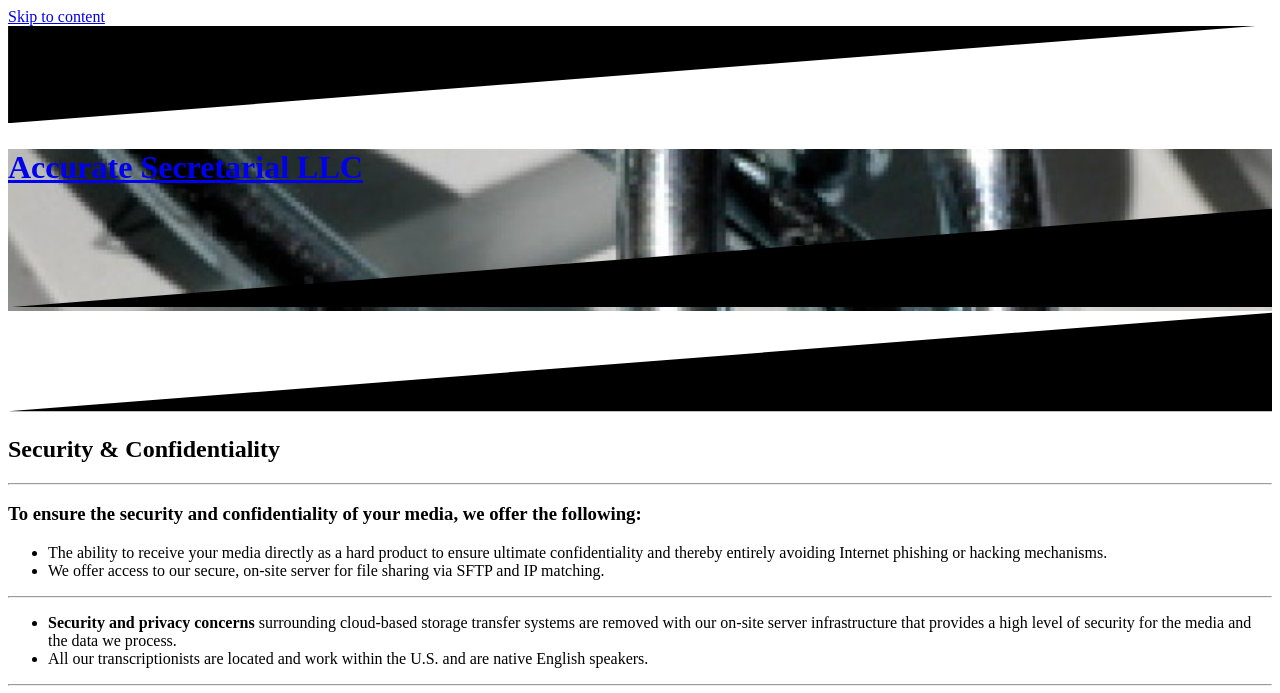Review the image closely and give a comprehensive answer to the question: What is the benefit of using Accurate Secretarial LLC's on-site server infrastructure?

The webpage states that Accurate Secretarial LLC's on-site server infrastructure provides a high level of security for the media and data processed by the company. This suggests that the company's on-site server infrastructure is more secure than cloud-based storage transfer systems, and that it helps to mitigate security and privacy concerns associated with cloud-based storage.